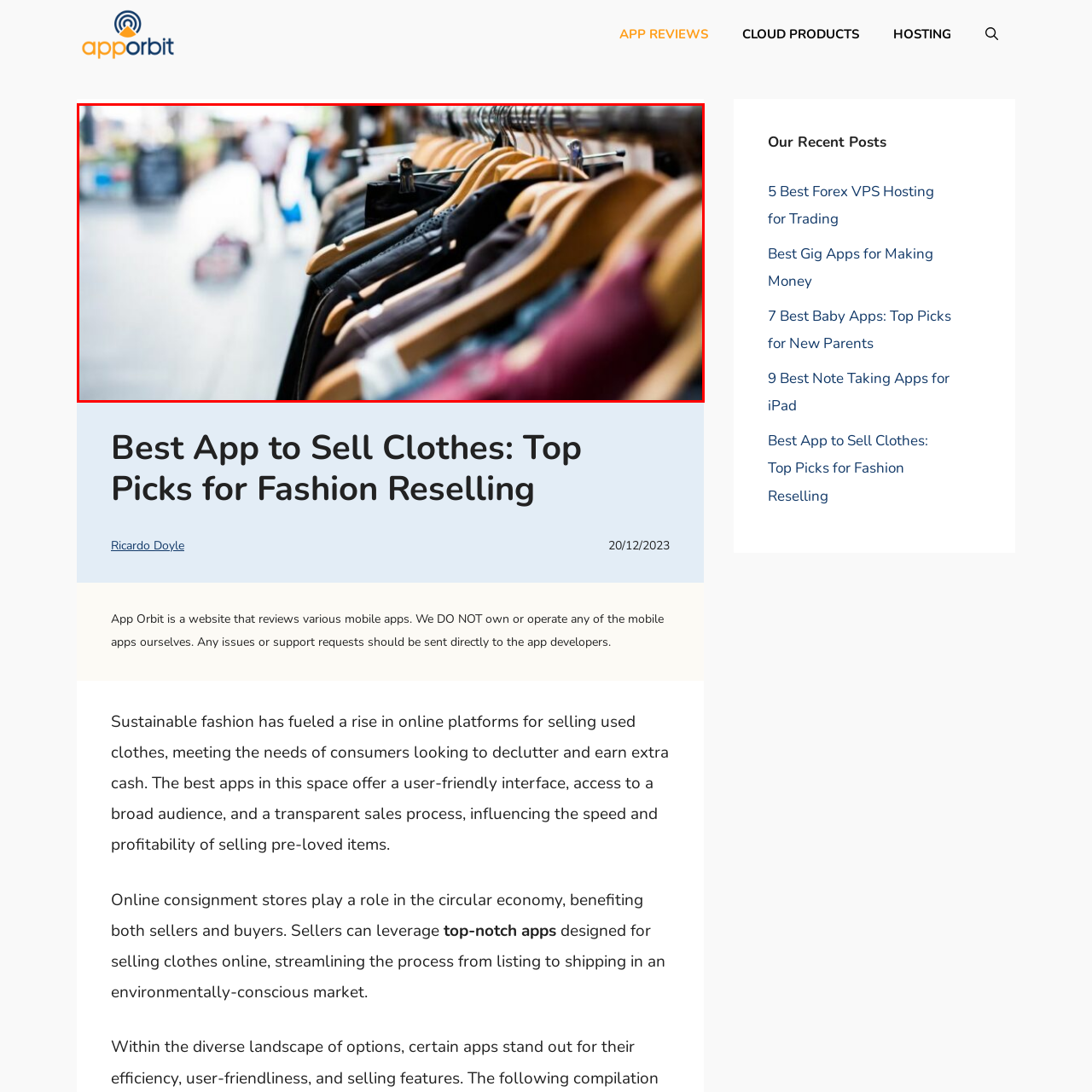Refer to the section enclosed in the red box, What is the focus of the image? Please answer briefly with a single word or phrase.

Forefront of the rack